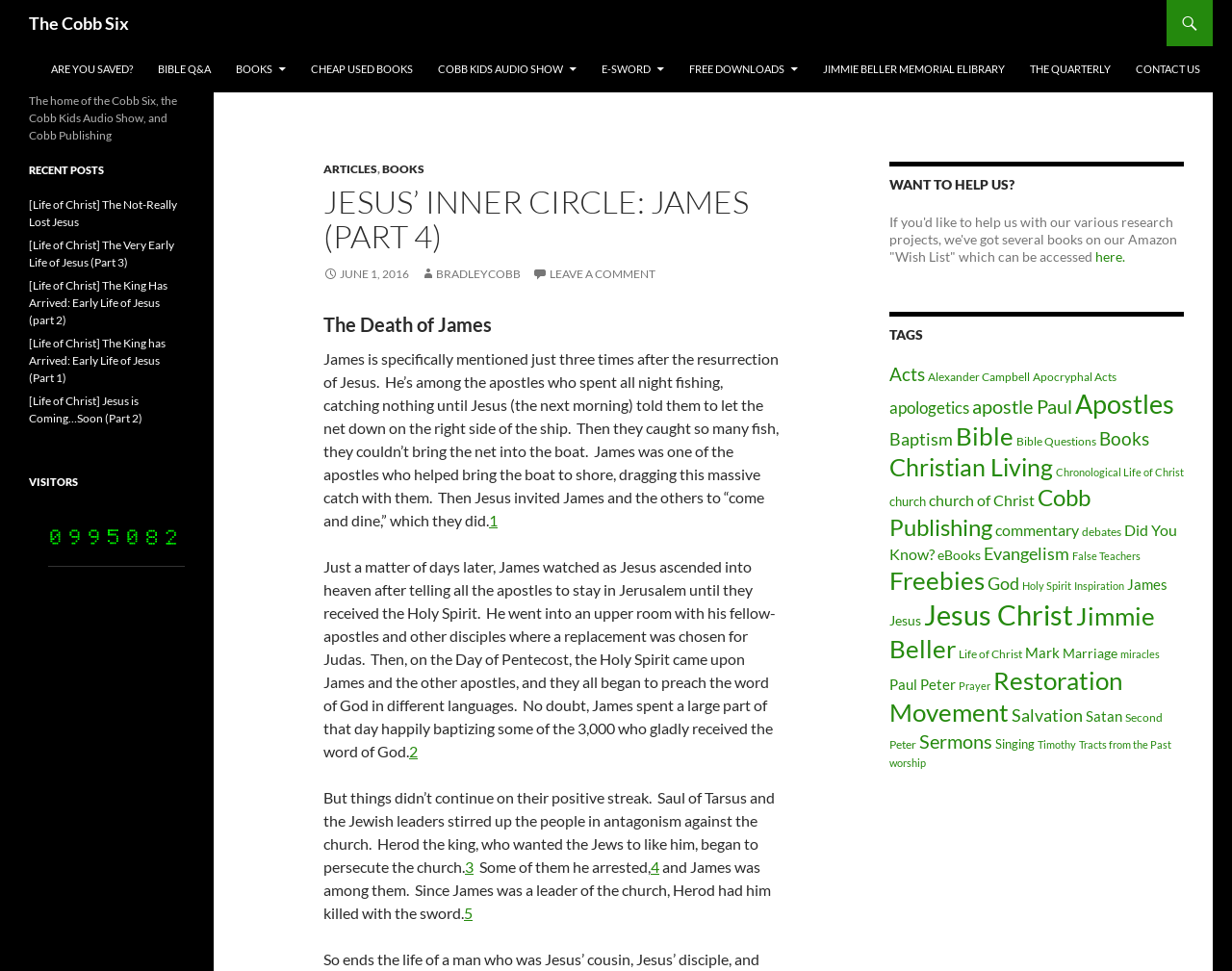What happened to James?
Use the information from the image to give a detailed answer to the question.

According to the article, James was among those arrested by Herod, and since James was a leader of the church, Herod had him killed with the sword, as stated in the paragraph '...and James was among them. Since James was a leader of the church, Herod had him killed with the sword'.